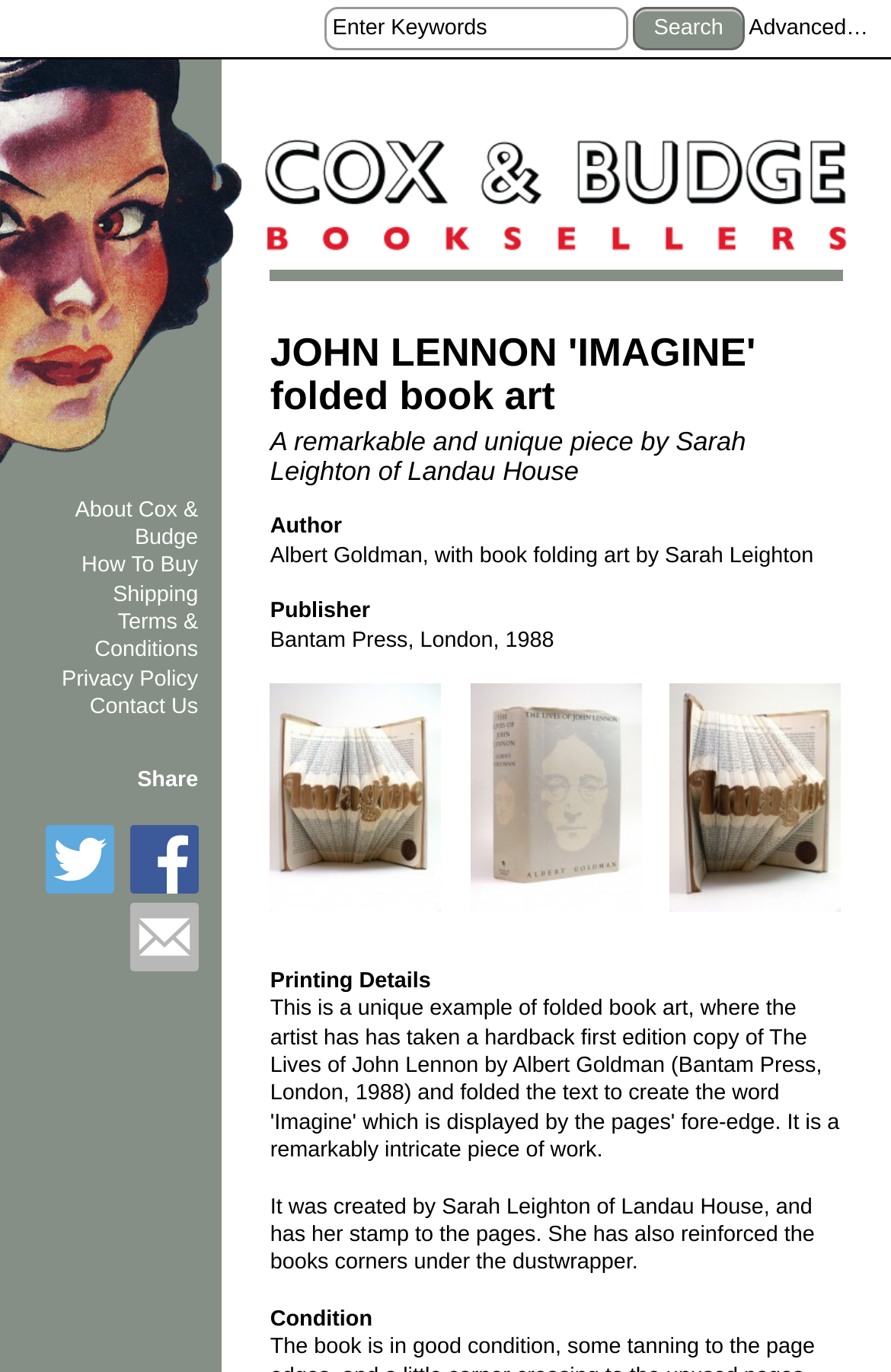Pinpoint the bounding box coordinates of the clickable element needed to complete the instruction: "Visit Cox & Budge Booksellers' homepage". The coordinates should be provided as four float numbers between 0 and 1: [left, top, right, bottom].

[0.298, 0.1, 0.95, 0.197]